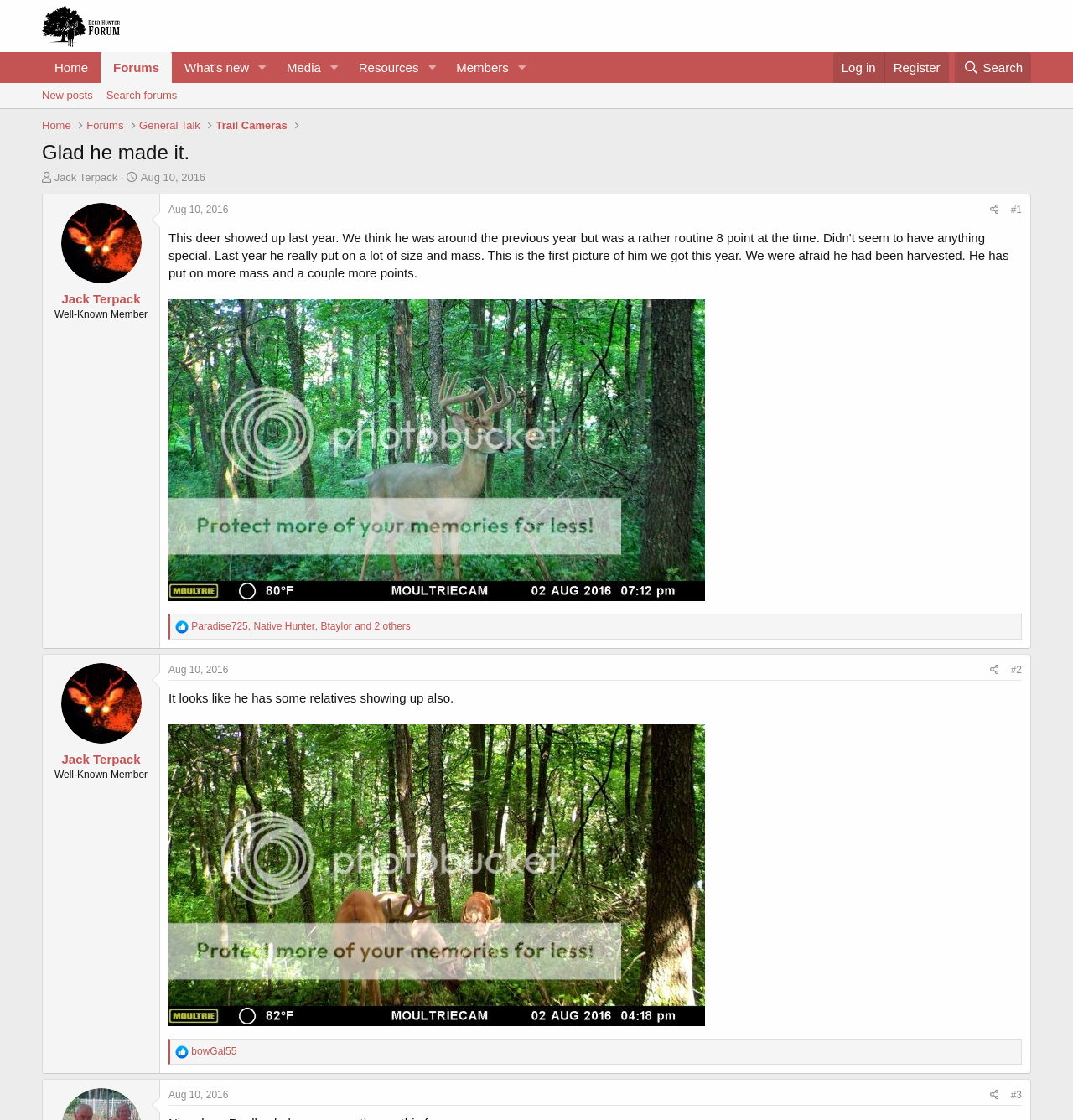Utilize the information from the image to answer the question in detail:
What is the time of the second post?

I found the answer by looking at the second article element, which has a header with a time element. The time element has the text 'Aug 10, 2016 at 8:23 PM'.